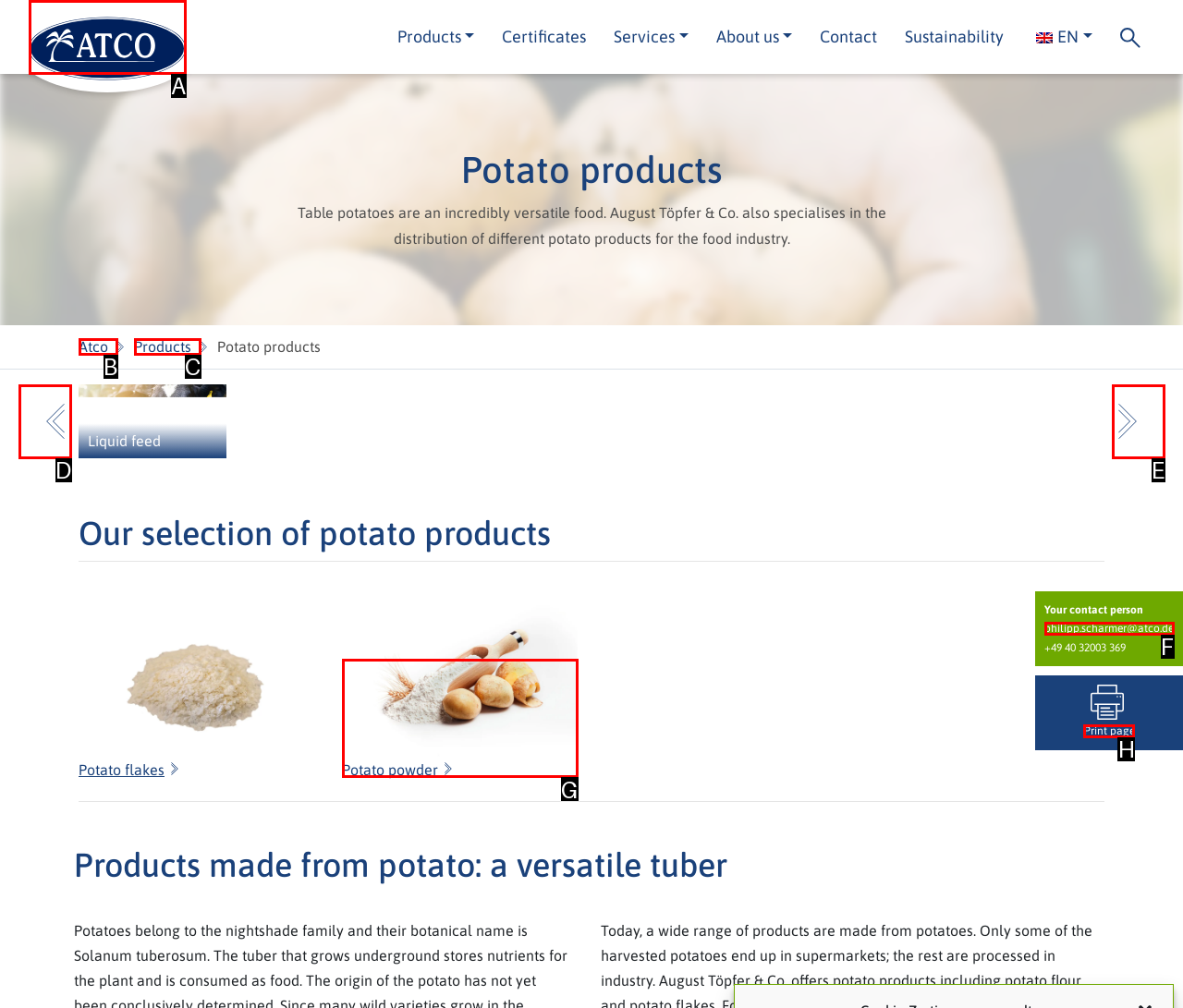Determine the UI element that matches the description: Previous
Answer with the letter from the given choices.

D